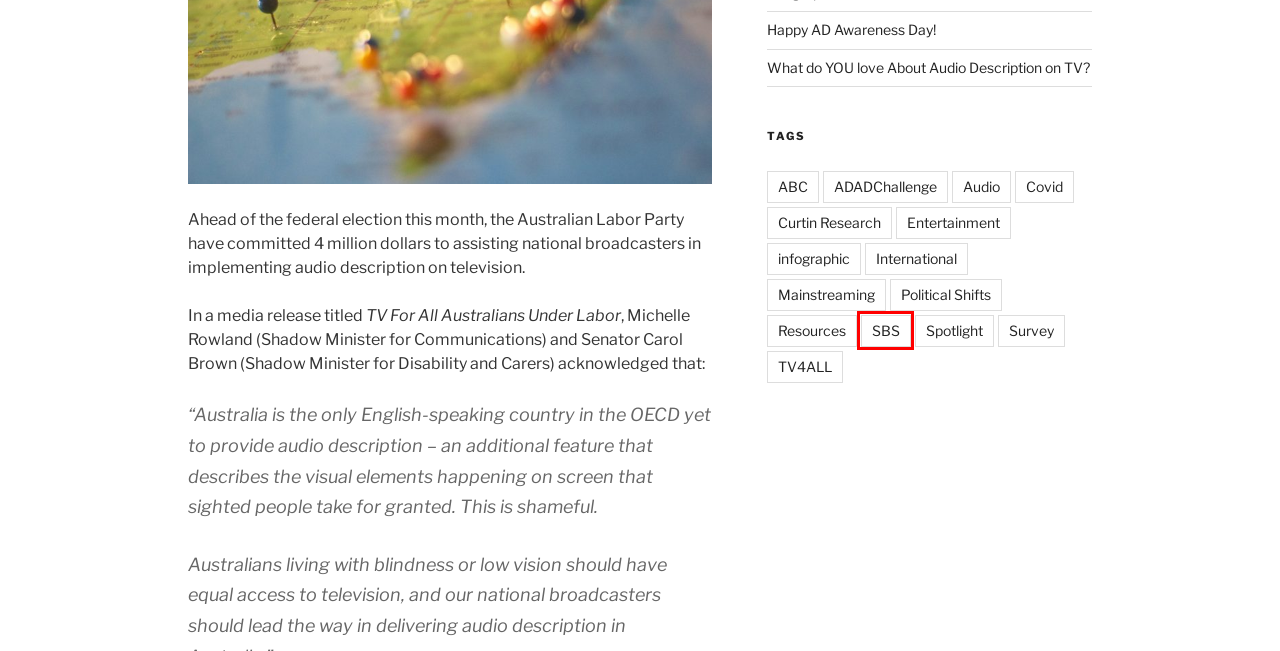You have received a screenshot of a webpage with a red bounding box indicating a UI element. Please determine the most fitting webpage description that matches the new webpage after clicking on the indicated element. The choices are:
A. Mainstreaming – Audio Description in Australia
B. Audio – Audio Description in Australia
C. What do YOU love About Audio Description on TV? – Audio Description in Australia
D. SBS – Audio Description in Australia
E. TV4ALL – Audio Description in Australia
F. Survey – Audio Description in Australia
G. International – Audio Description in Australia
H. infographic – Audio Description in Australia

D